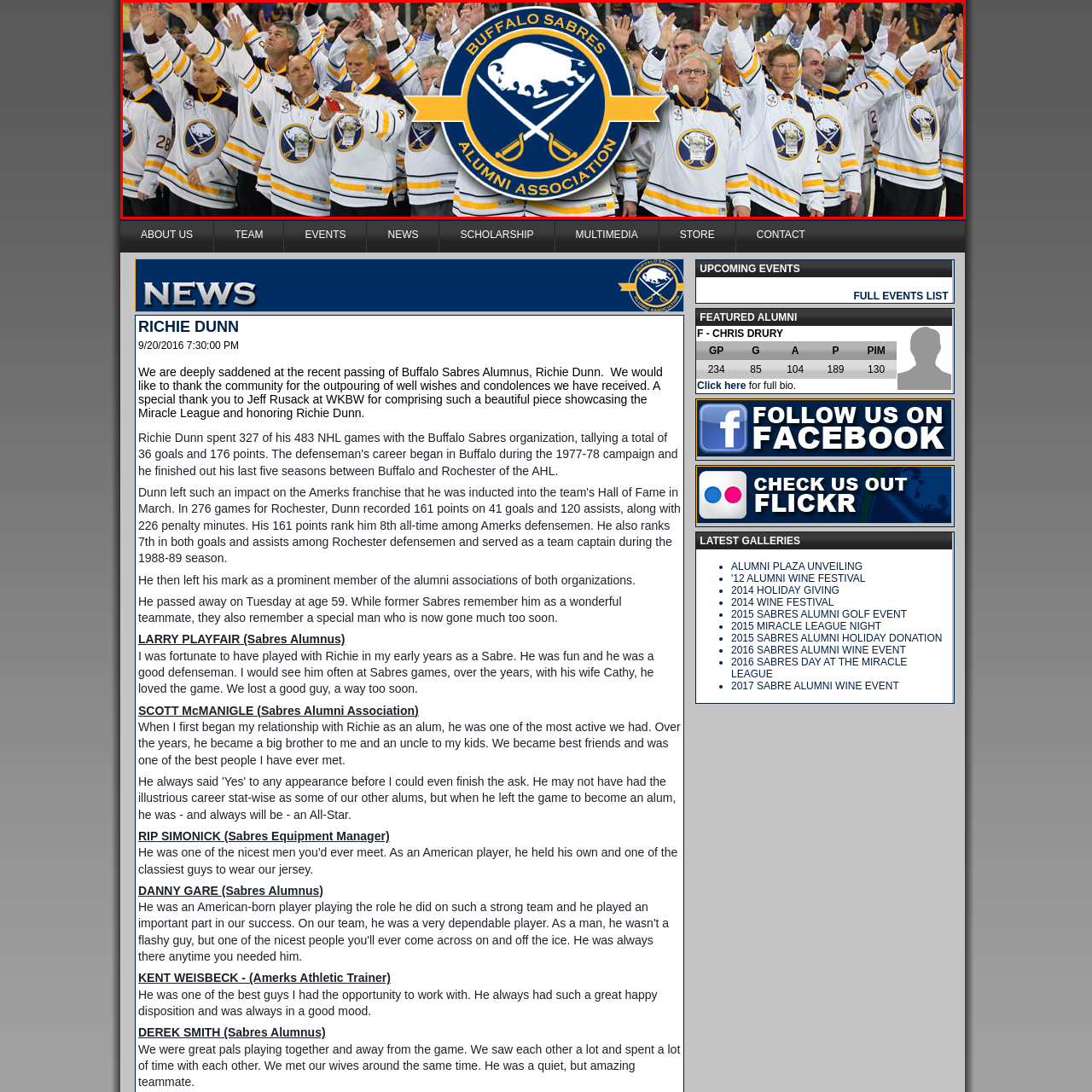What is symbolized by the crossed hockey sticks in the logo?
Look closely at the image highlighted by the red bounding box and give a comprehensive answer to the question.

The caption explains that the Buffalo Sabres Alumni Association logo features the team's emblematic buffalo and crossed hockey sticks, symbolizing the connection and camaraderie among the alumni, implying that the crossed hockey sticks represent the bond between the former players.